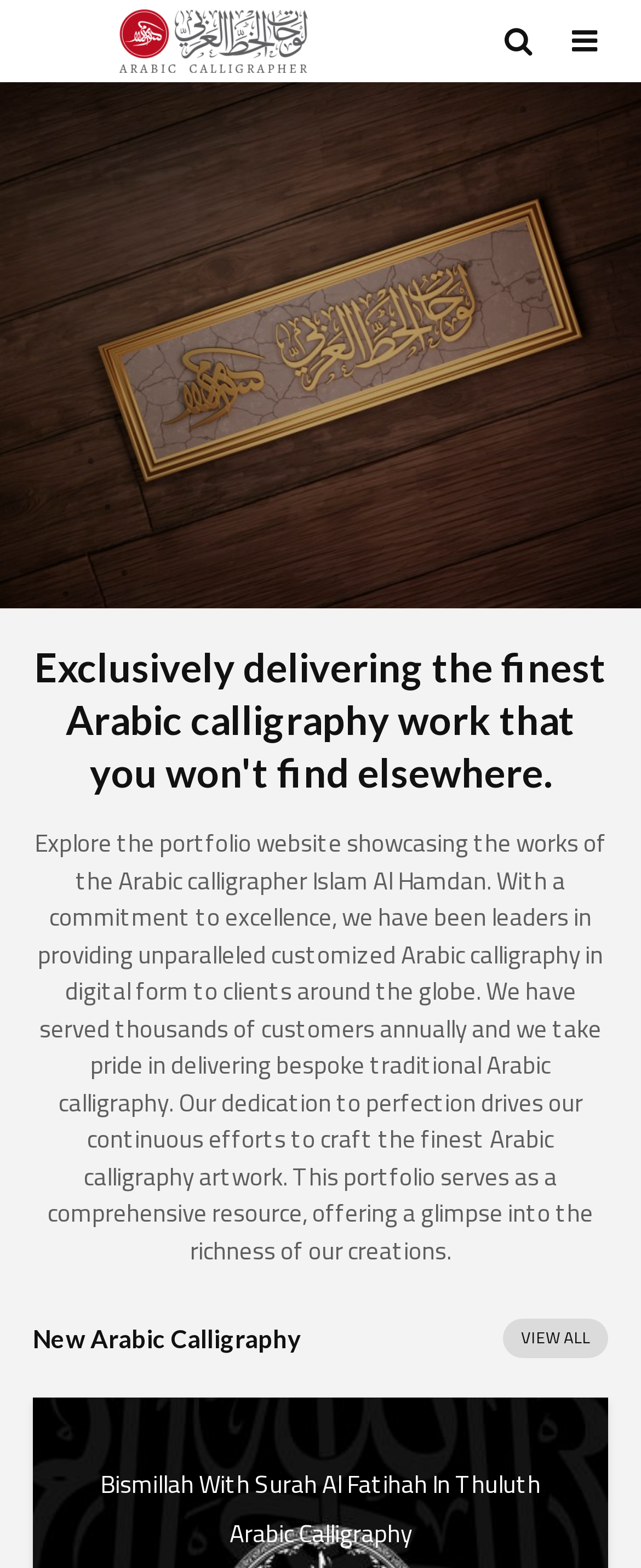Explain the webpage in detail.

This webpage is a portfolio showcasing the works of Arabic calligrapher Islam Al Hamdan. At the top, there is a link labeled "Arabic Calligrapher" accompanied by an image, positioned near the top left corner of the page. Below this, a prominent heading reads, "Exclusively delivering the finest Arabic calligraphy work that you won't find elsewhere." 

A large block of text follows, situated in the middle of the page, which provides an introduction to the portfolio website. This text explains that the website showcases the works of Islam Al Hamdan, a leader in providing customized Arabic calligraphy, and highlights their commitment to excellence and dedication to perfection.

Further down, a heading labeled "New Arabic Calligraphy" is positioned near the bottom left corner of the page. To the right of this heading, a link labeled "VIEW ALL" is situated. Below this, a heading and link combination is displayed, titled "Bismillah With Surah Al Fatihah In Thuluth Arabic Calligraphy", which appears to be a specific artwork or project featured in the portfolio.